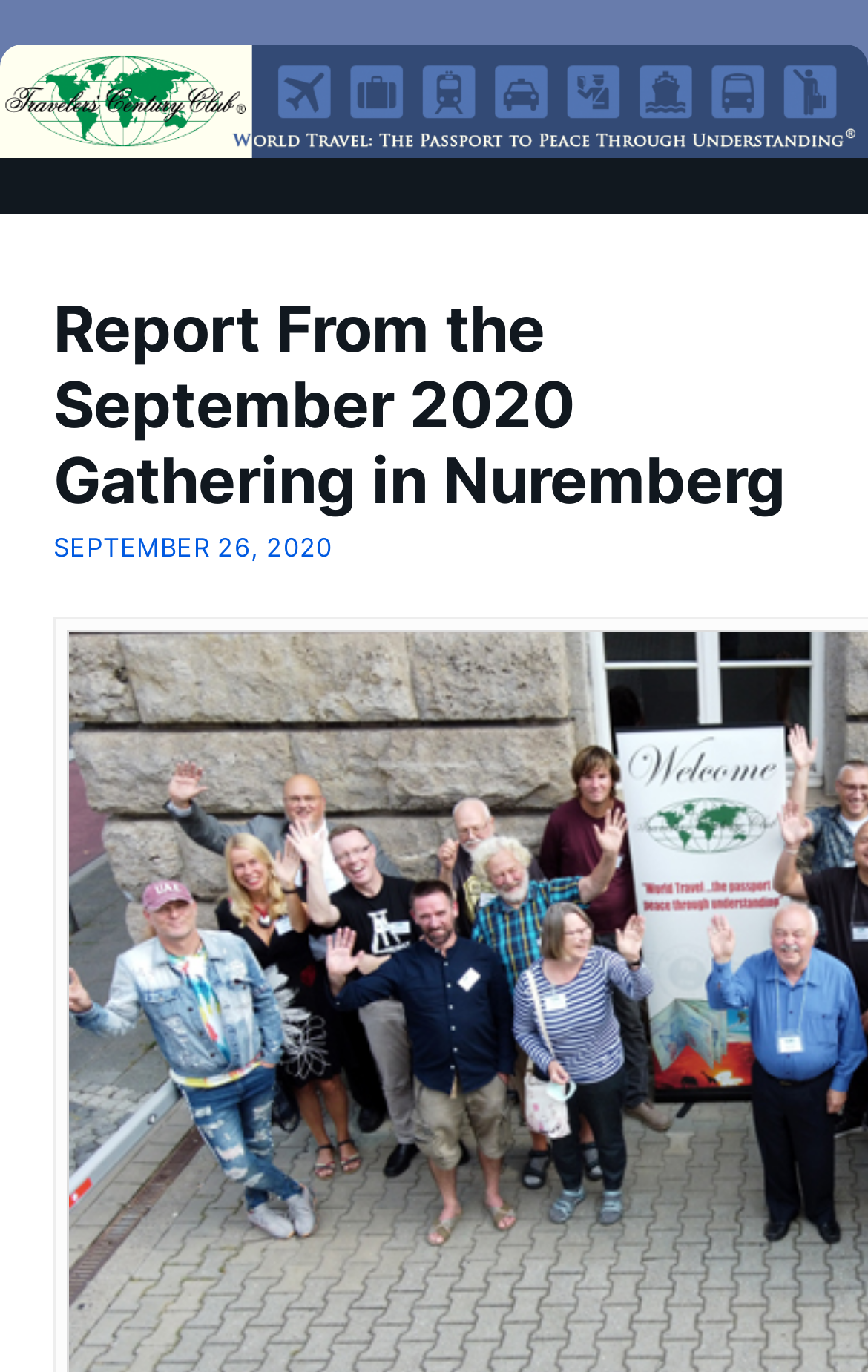Can you find and provide the main heading text of this webpage?

Report From the September 2020 Gathering in Nuremberg